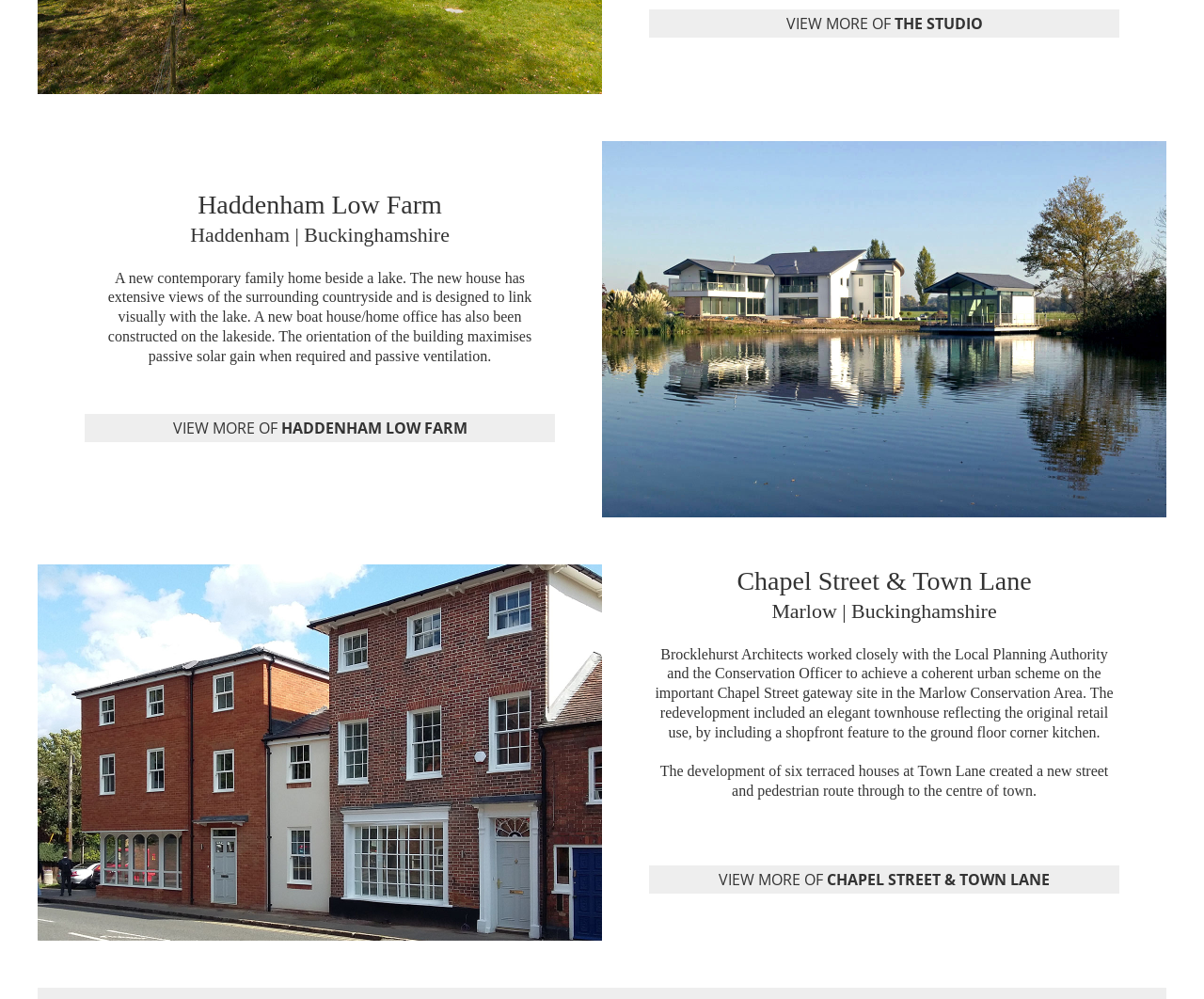How many houses were developed at Town Lane?
We need a detailed and exhaustive answer to the question. Please elaborate.

I found the StaticText element with the text 'The development of six terraced houses at Town Lane...' which mentions the number of houses developed, so the answer is 6.